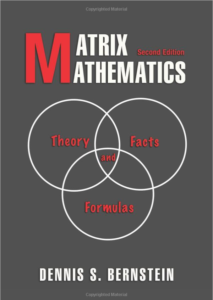What is the design aesthetic of the cover?
Please provide a comprehensive and detailed answer to the question.

The cover features a bold, modern aesthetic with a predominantly gray background, which reflects the comprehensive nature and scholarly focus of the work, making it appealing to readers seeking a thorough understanding of matrix mathematics.